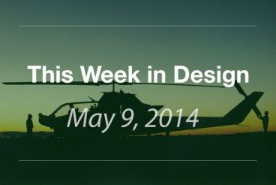Give an in-depth description of the image.

This image, titled "This Week in Design: May 9, 2014," features a striking silhouette of a helicopter against a serene, gradient backdrop that transitions from dark to light. Below the helicopter, two figures are positioned, adding a human element to the scene. The overall composition evokes a sense of intrigue and adventure, reflecting the theme of design as constantly evolving and multifaceted. Accompanying the visuals is a subtitle highlighting the date, emphasizing the ongoing exploration of themes relevant to the design community during that week. The image captures the essence of innovation and creativity in contemporary design, making it a compelling representation for the series.